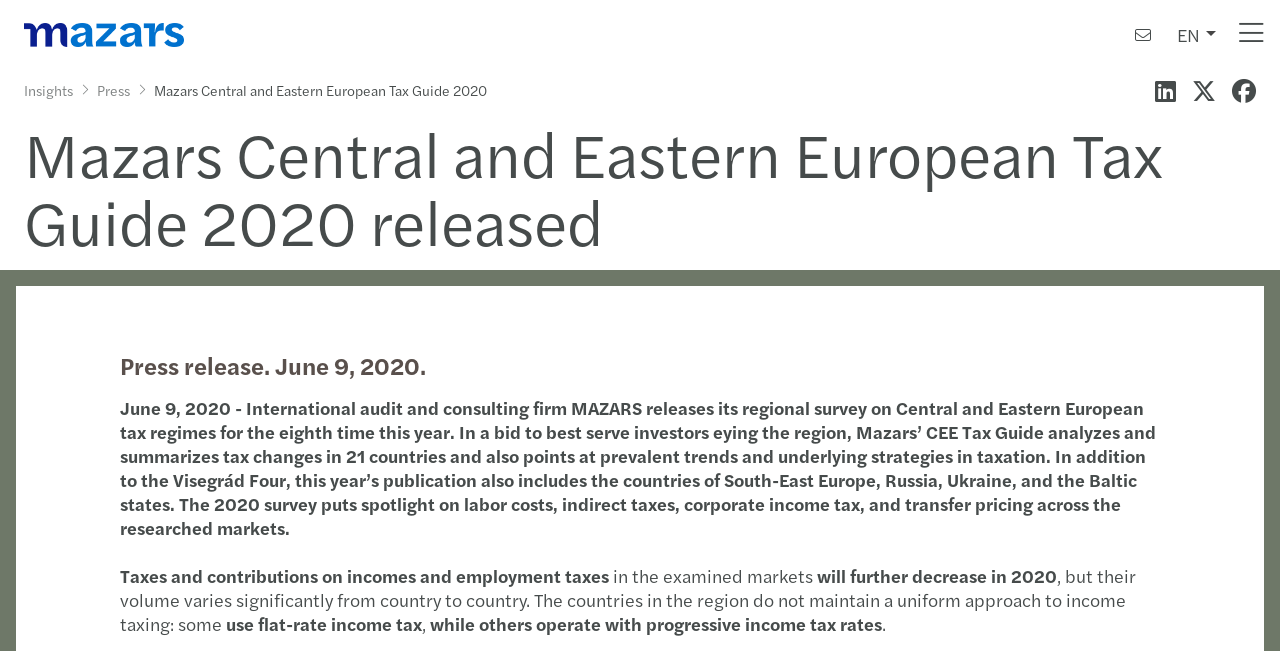Determine the bounding box for the described UI element: "Continue reading…".

None